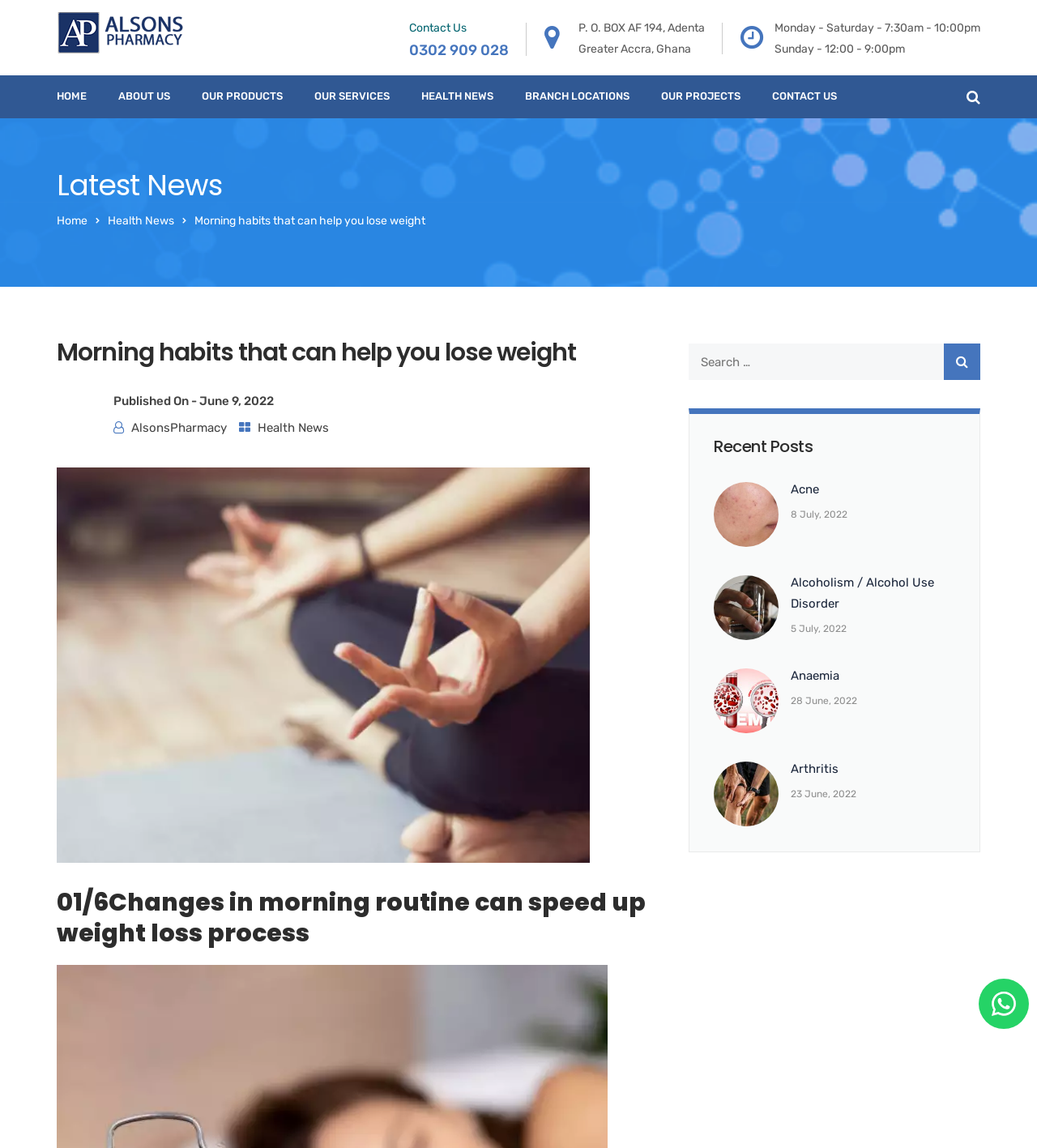Locate the bounding box coordinates of the element that should be clicked to execute the following instruction: "Contact Alsons Pharmacy".

[0.395, 0.018, 0.45, 0.03]